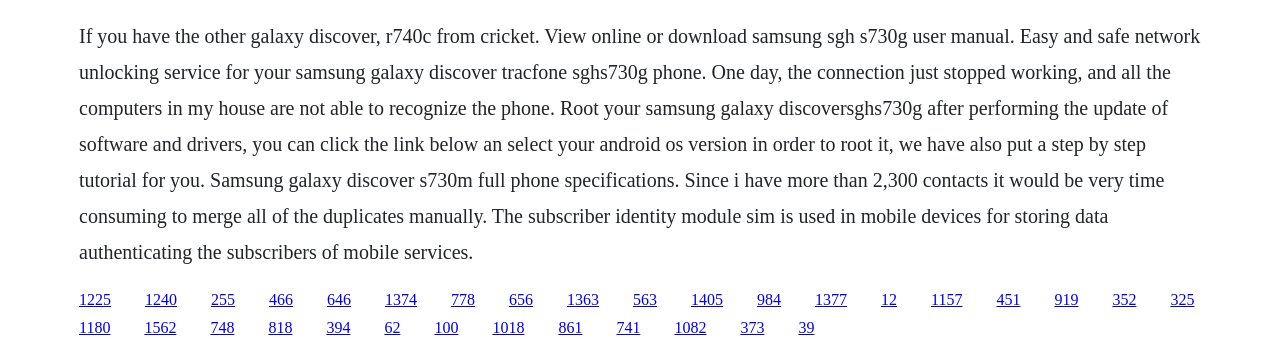Refer to the image and provide an in-depth answer to the question:
What is the topic of the webpage?

The topic of the webpage can be inferred from the text content and the links present on the webpage. The text mentions the Samsung Galaxy Discover phone and provides information about it, and the links also seem to be related to the same topic.